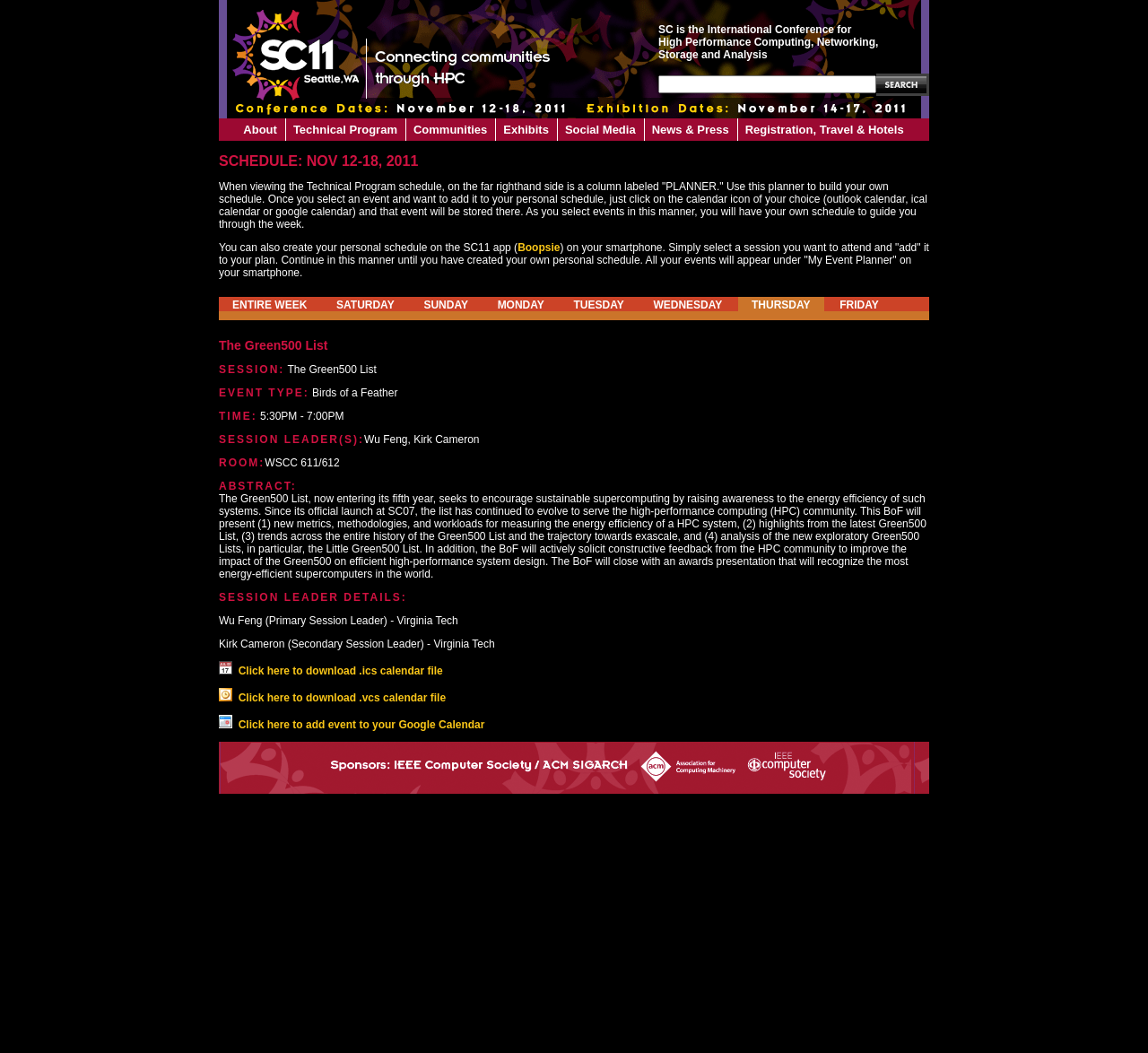Find and extract the text of the primary heading on the webpage.

SCHEDULE: NOV 12-18, 2011